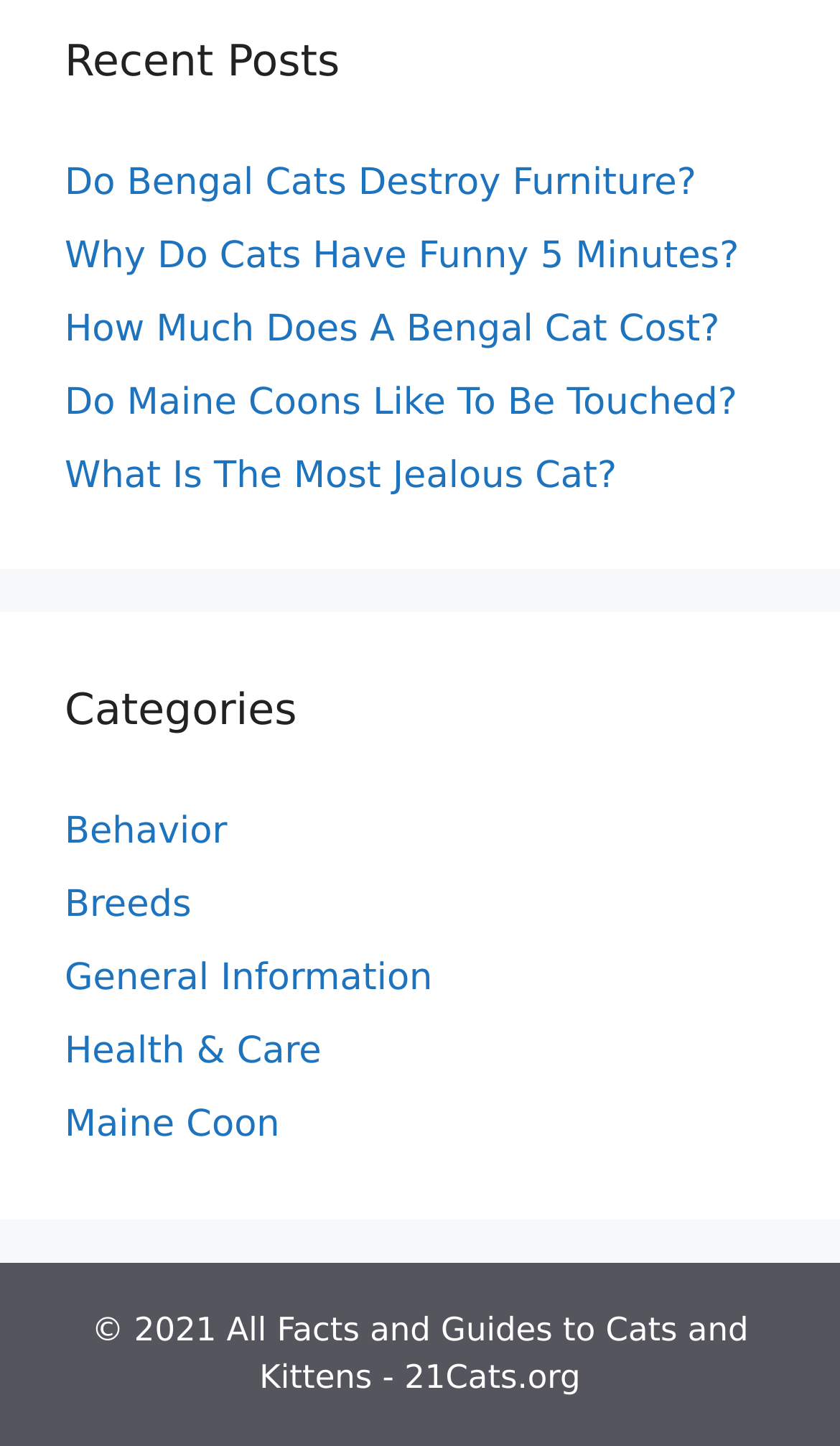Kindly provide the bounding box coordinates of the section you need to click on to fulfill the given instruction: "learn about Maine Coon".

[0.077, 0.763, 0.333, 0.793]